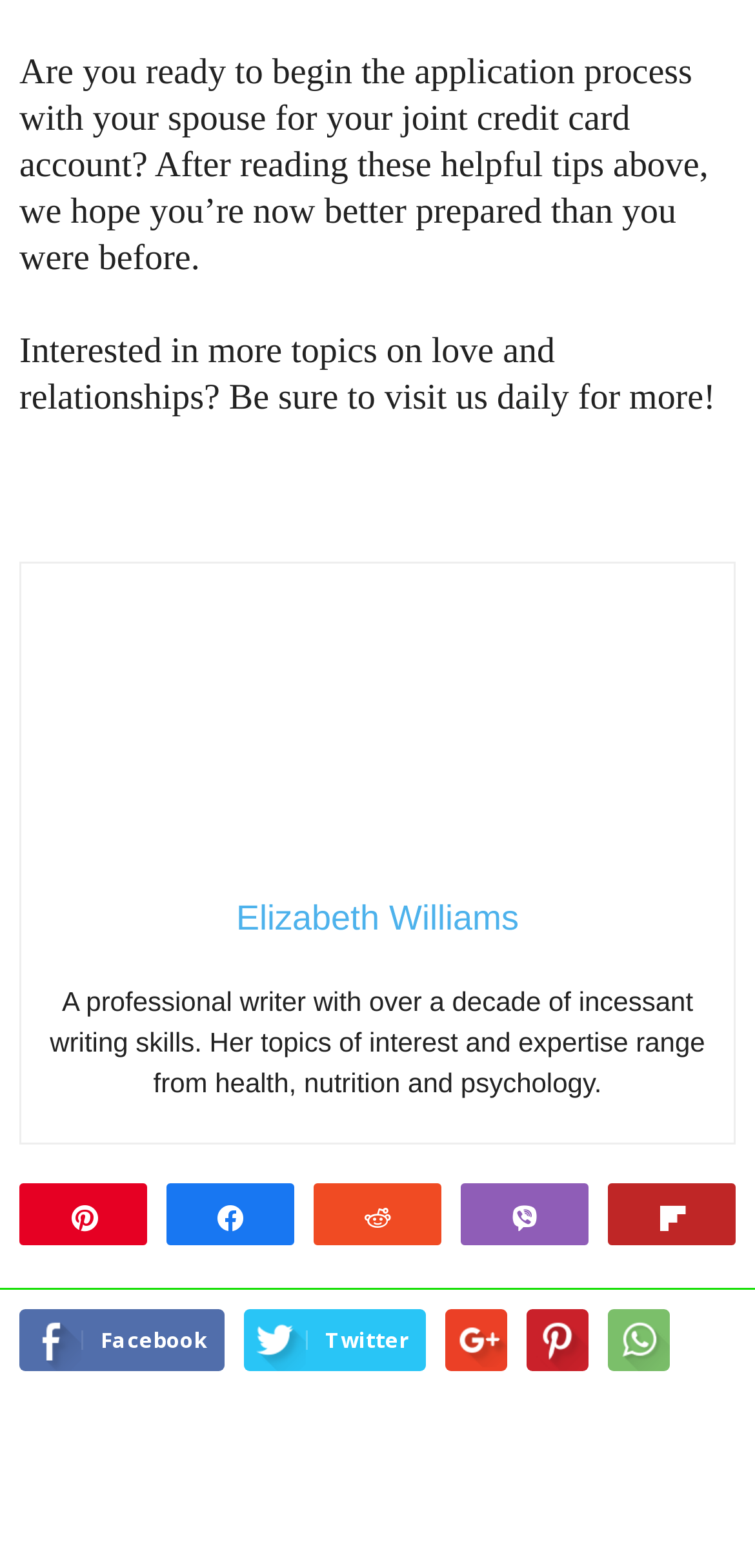Identify the bounding box of the HTML element described as: "parent_node: Facebook".

[0.697, 0.835, 0.779, 0.874]